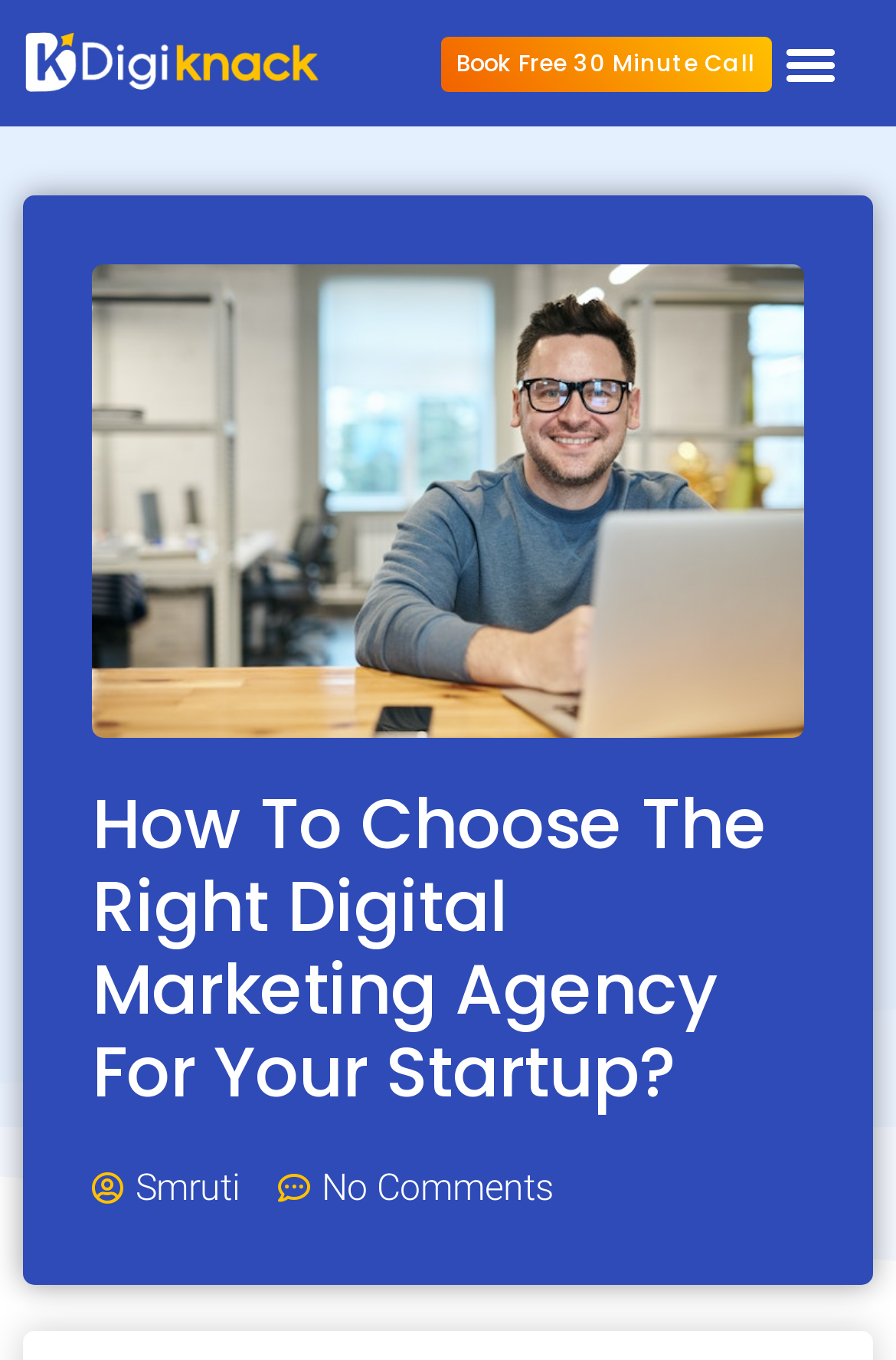What is the current state of the 'Menu Toggle' button?
Please provide a single word or phrase based on the screenshot.

Not expanded